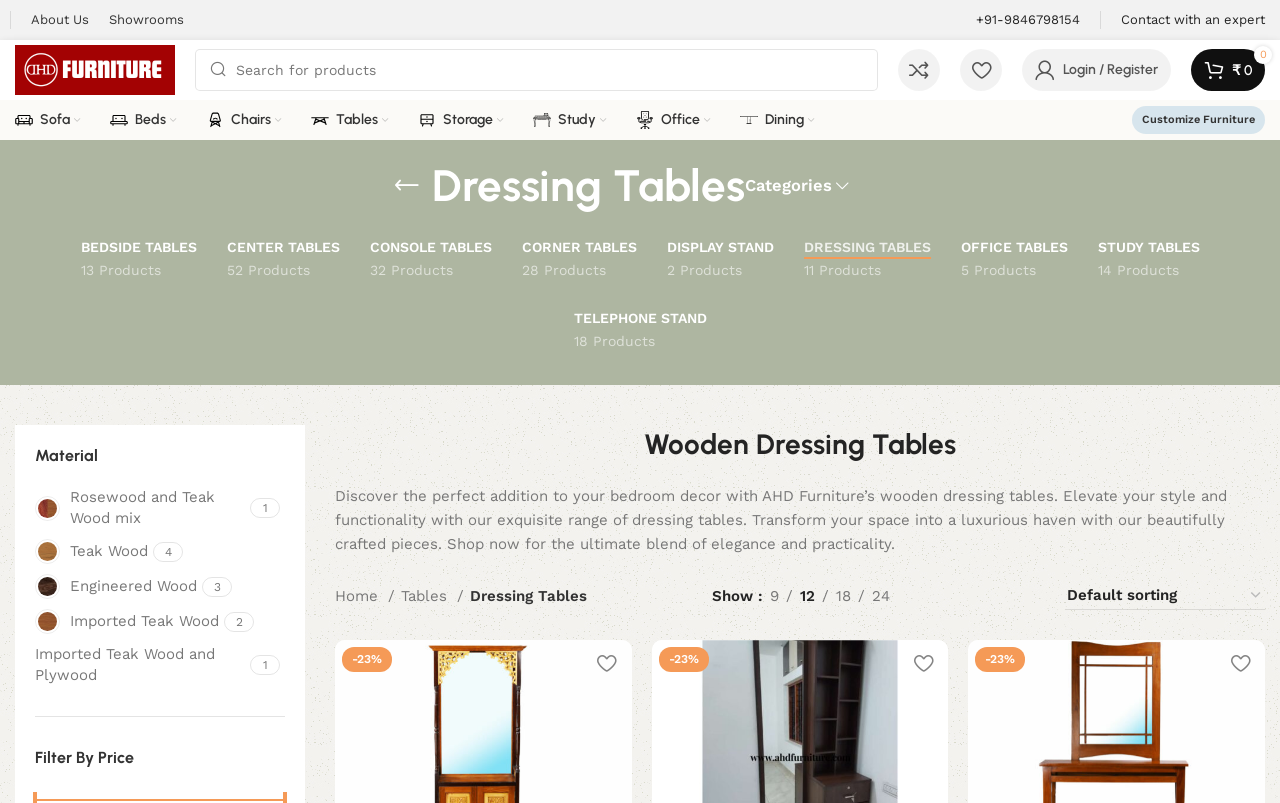Please predict the bounding box coordinates (top-left x, top-left y, bottom-right x, bottom-right y) for the UI element in the screenshot that fits the description: Metal Multi Utility Table

[0.267, 0.546, 0.533, 0.608]